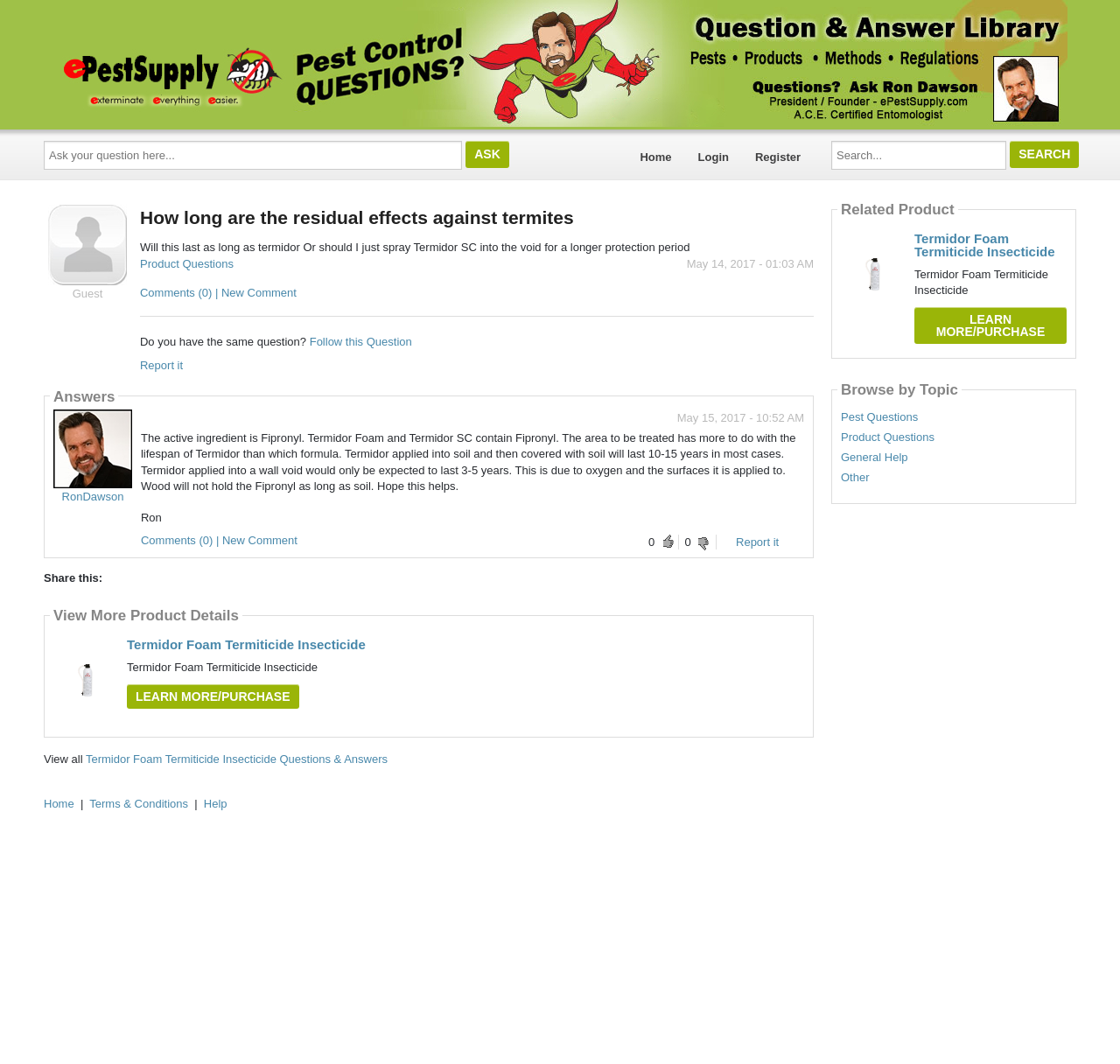Respond with a single word or phrase:
What is the topic of the question?

Termites